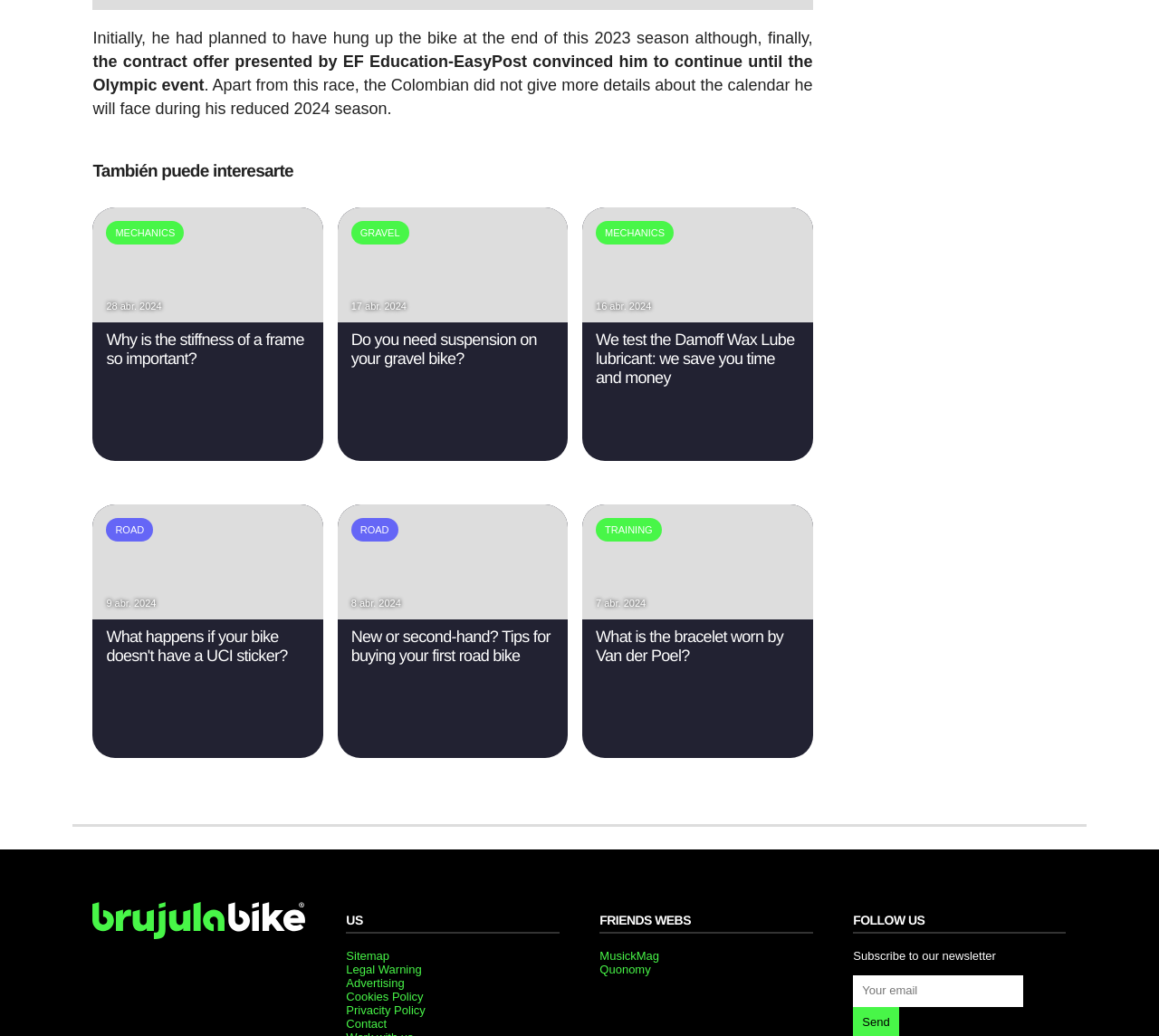Identify the bounding box coordinates of the element to click to follow this instruction: 'Click on the link to know what happens if your bike doesn't have a UCI sticker'. Ensure the coordinates are four float values between 0 and 1, provided as [left, top, right, bottom].

[0.08, 0.585, 0.279, 0.6]